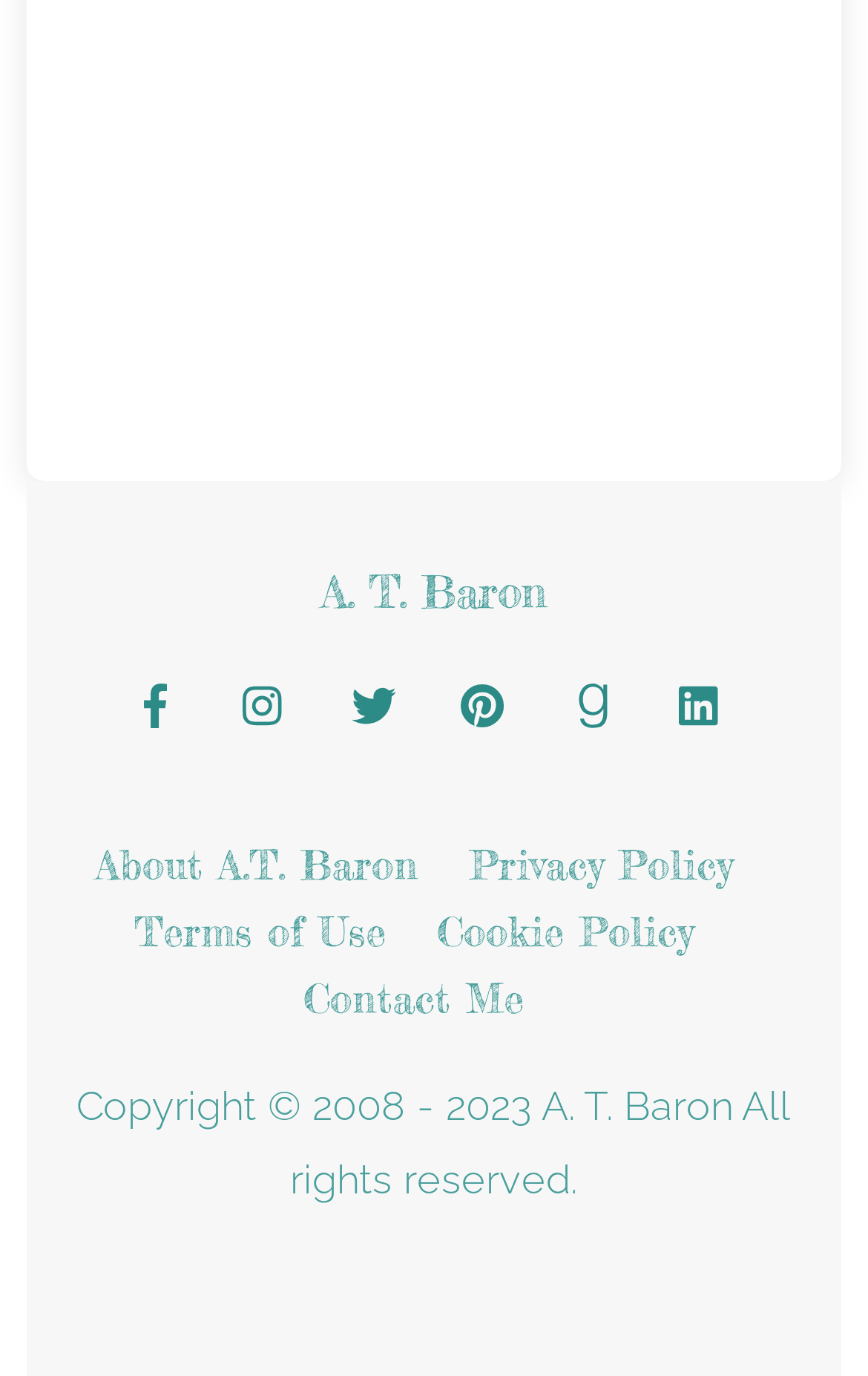What is the purpose of the 'Contact Me' link?
Carefully analyze the image and provide a detailed answer to the question.

The 'Contact Me' link is likely intended for visitors to get in touch with the author, A. T. Baron, for various reasons such as feedback, inquiries, or collaborations.